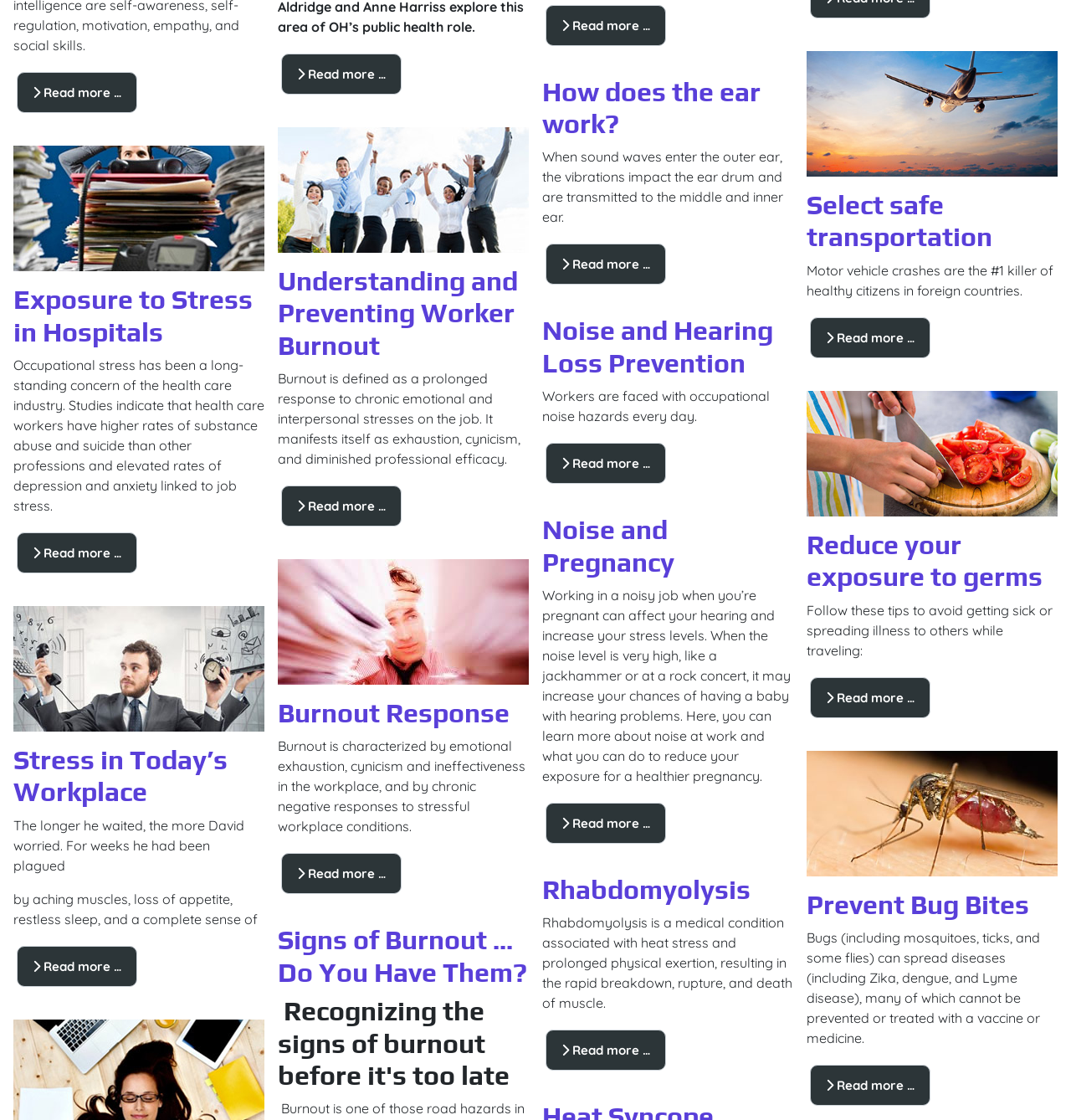Identify the bounding box coordinates for the element that needs to be clicked to fulfill this instruction: "Learn about Understanding and Preventing Worker Burnout". Provide the coordinates in the format of four float numbers between 0 and 1: [left, top, right, bottom].

[0.259, 0.237, 0.494, 0.323]